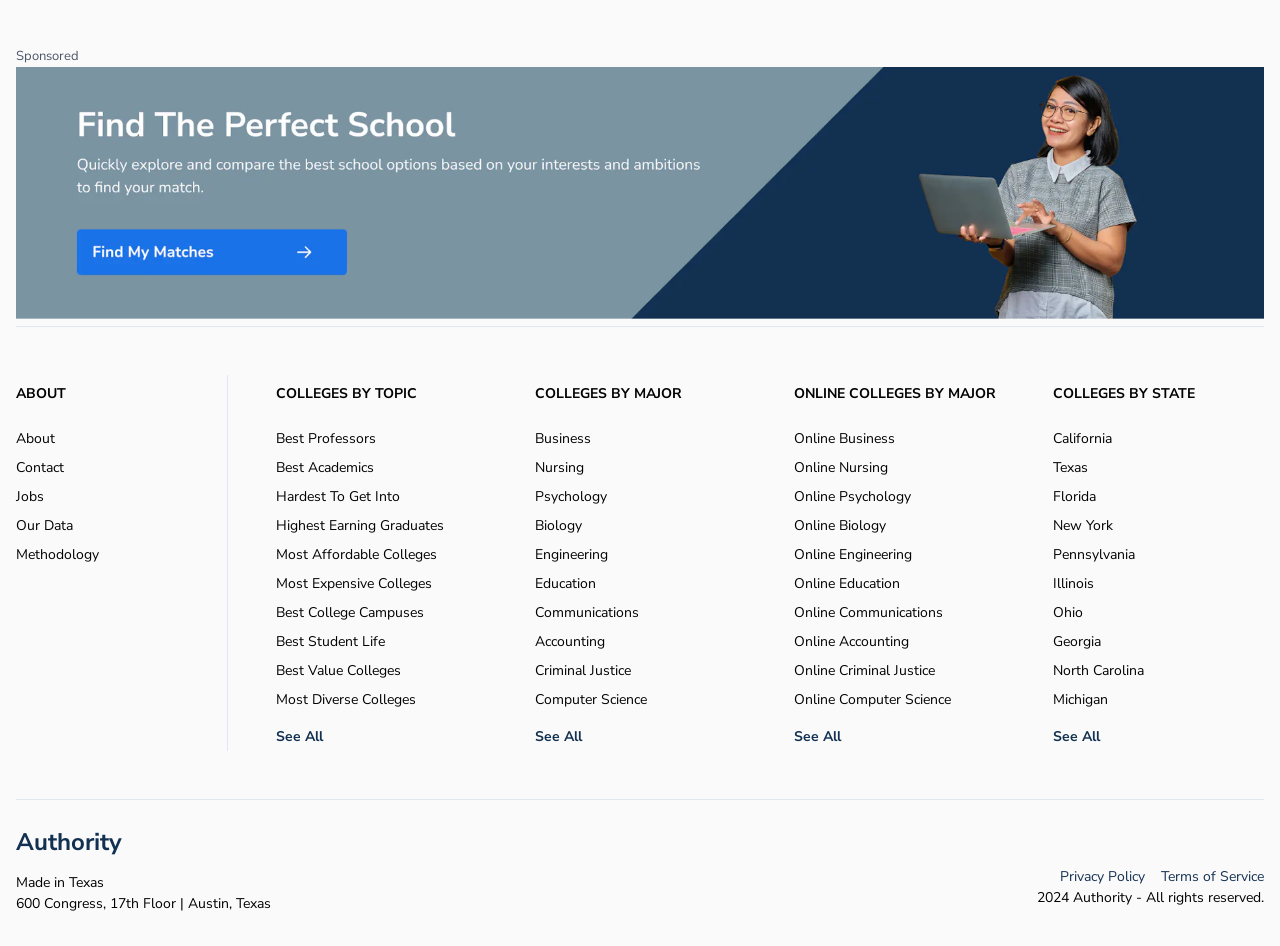How many buttons are there in the footer?
Please provide an in-depth and detailed response to the question.

In the footer of the page, there are 4 buttons, which are 'ABOUT', 'COLLEGES BY TOPIC', 'COLLEGES BY MAJOR', and 'ONLINE COLLEGES BY MAJOR'.